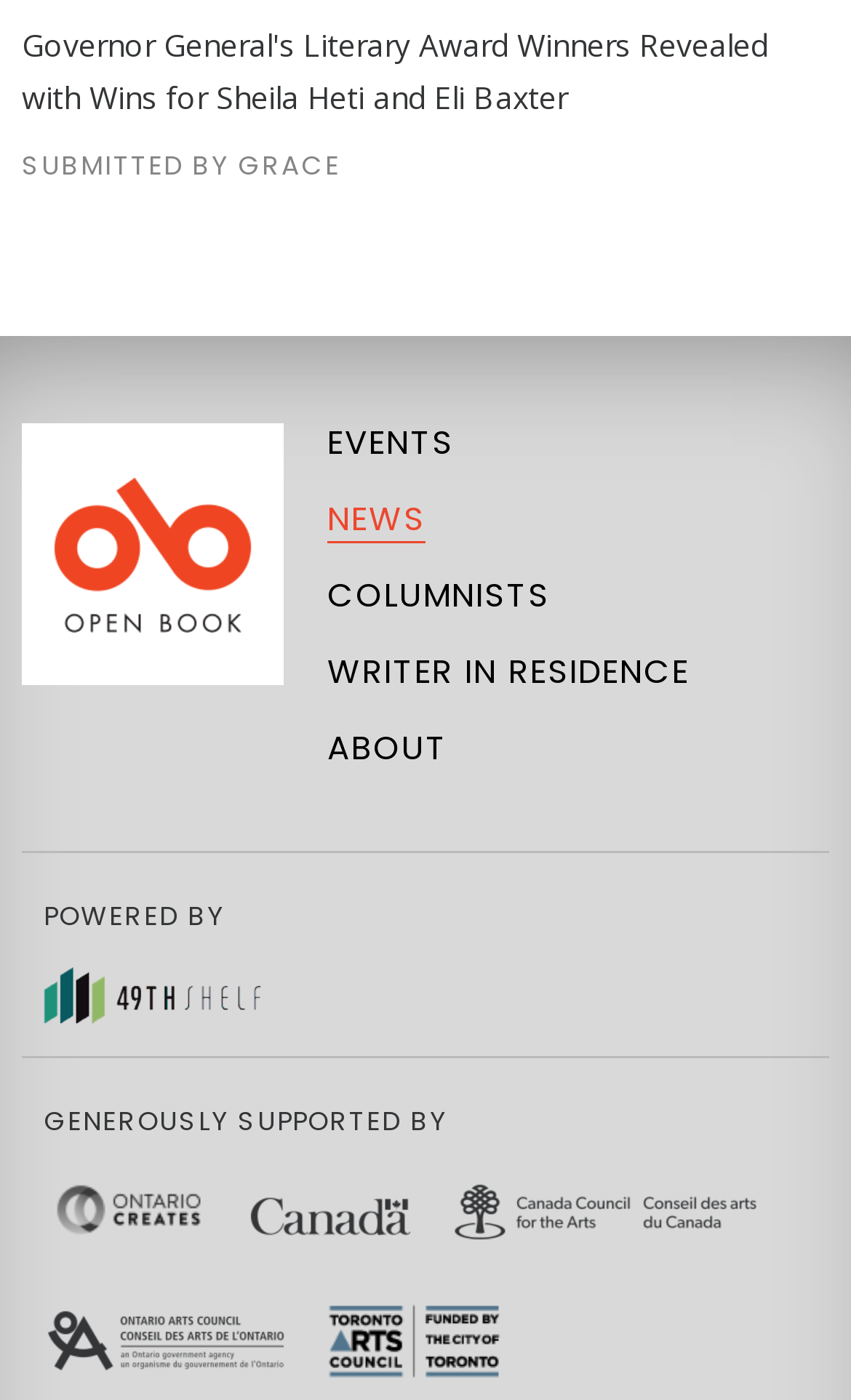Predict the bounding box for the UI component with the following description: "alt="Open Book"".

[0.026, 0.302, 0.333, 0.489]